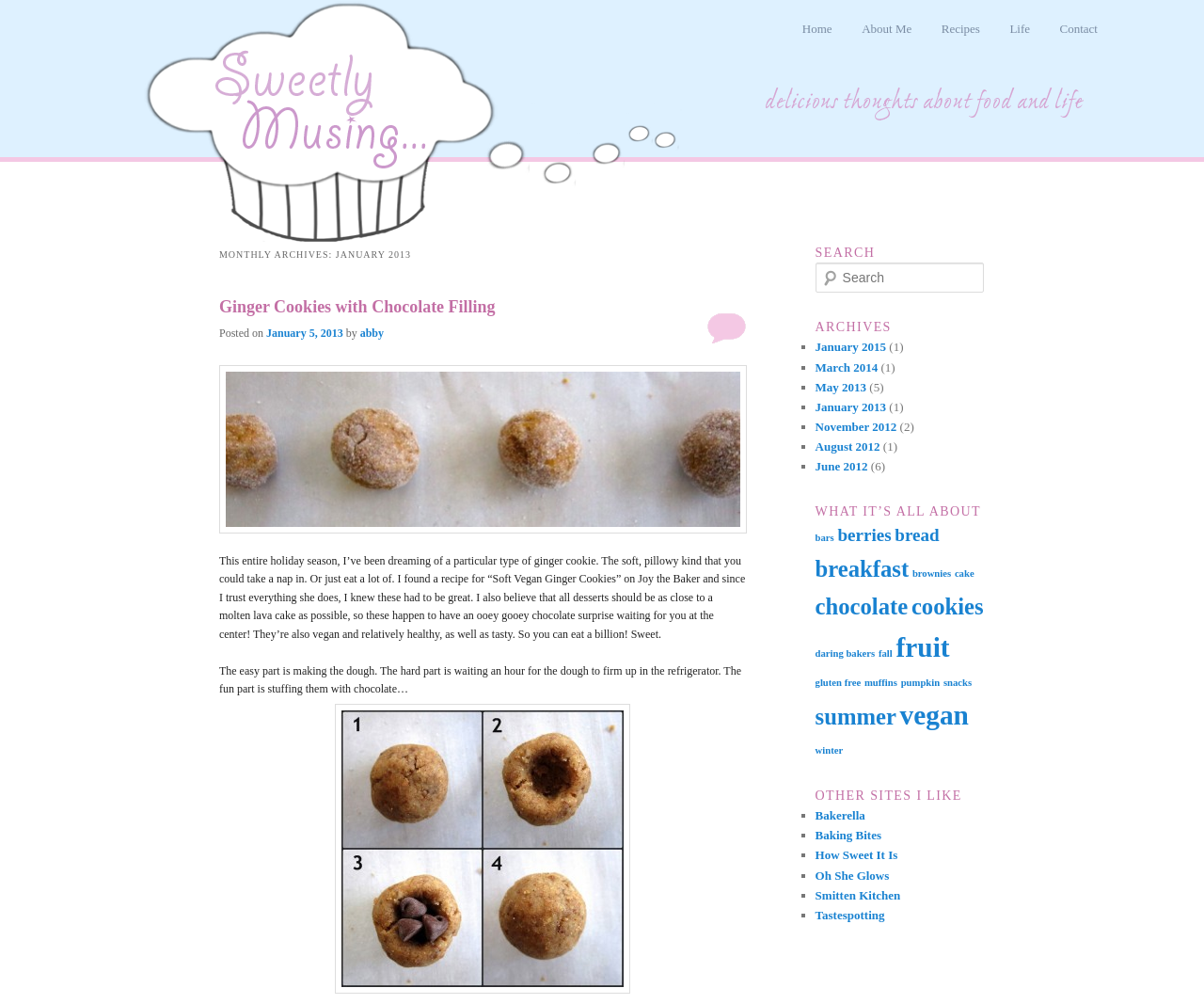Show the bounding box coordinates of the region that should be clicked to follow the instruction: "View 'Ginger Cookies with Chocolate Filling' post."

[0.182, 0.296, 0.411, 0.315]